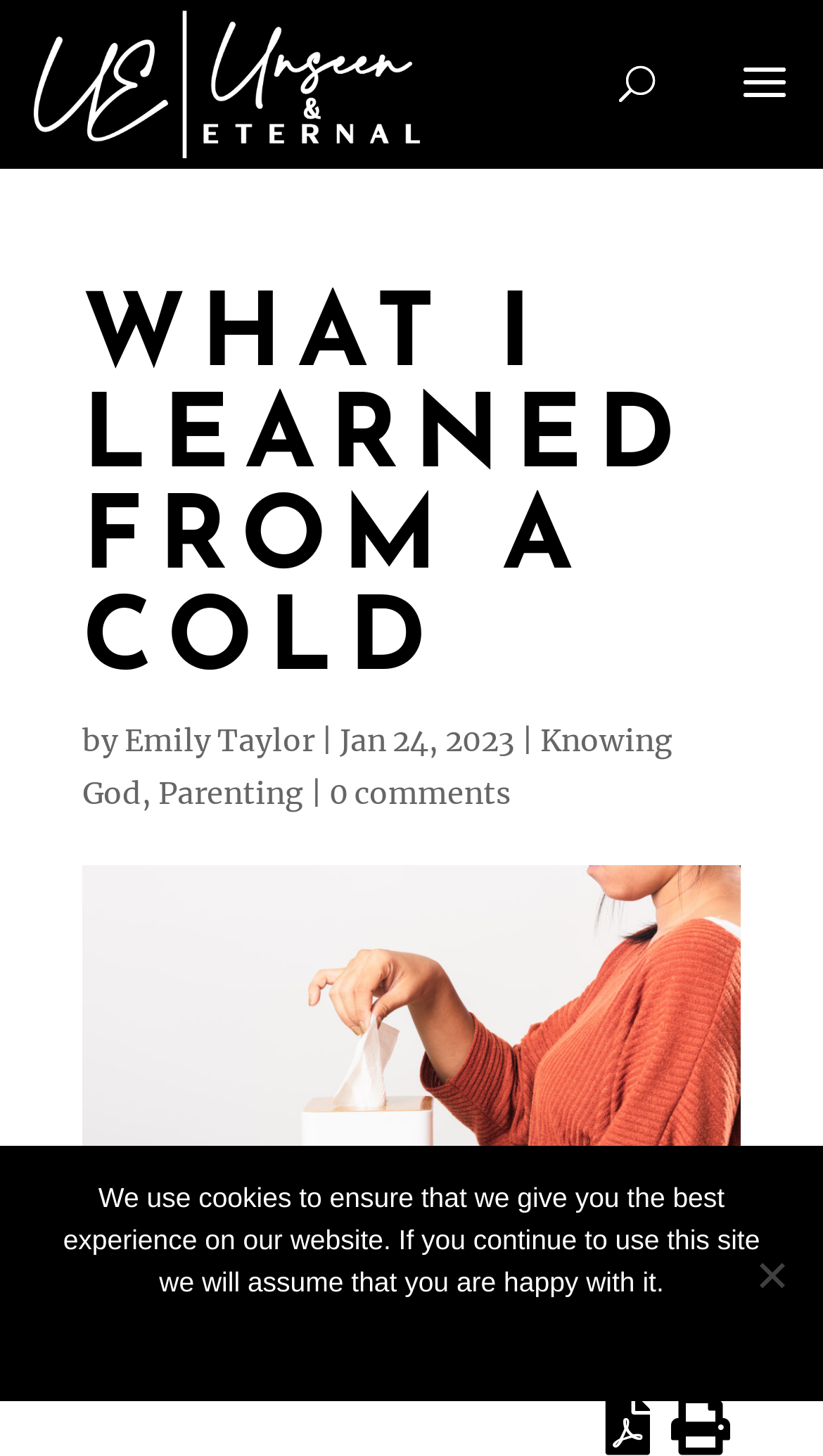Please give a succinct answer using a single word or phrase:
What is the category of the article?

Parenting